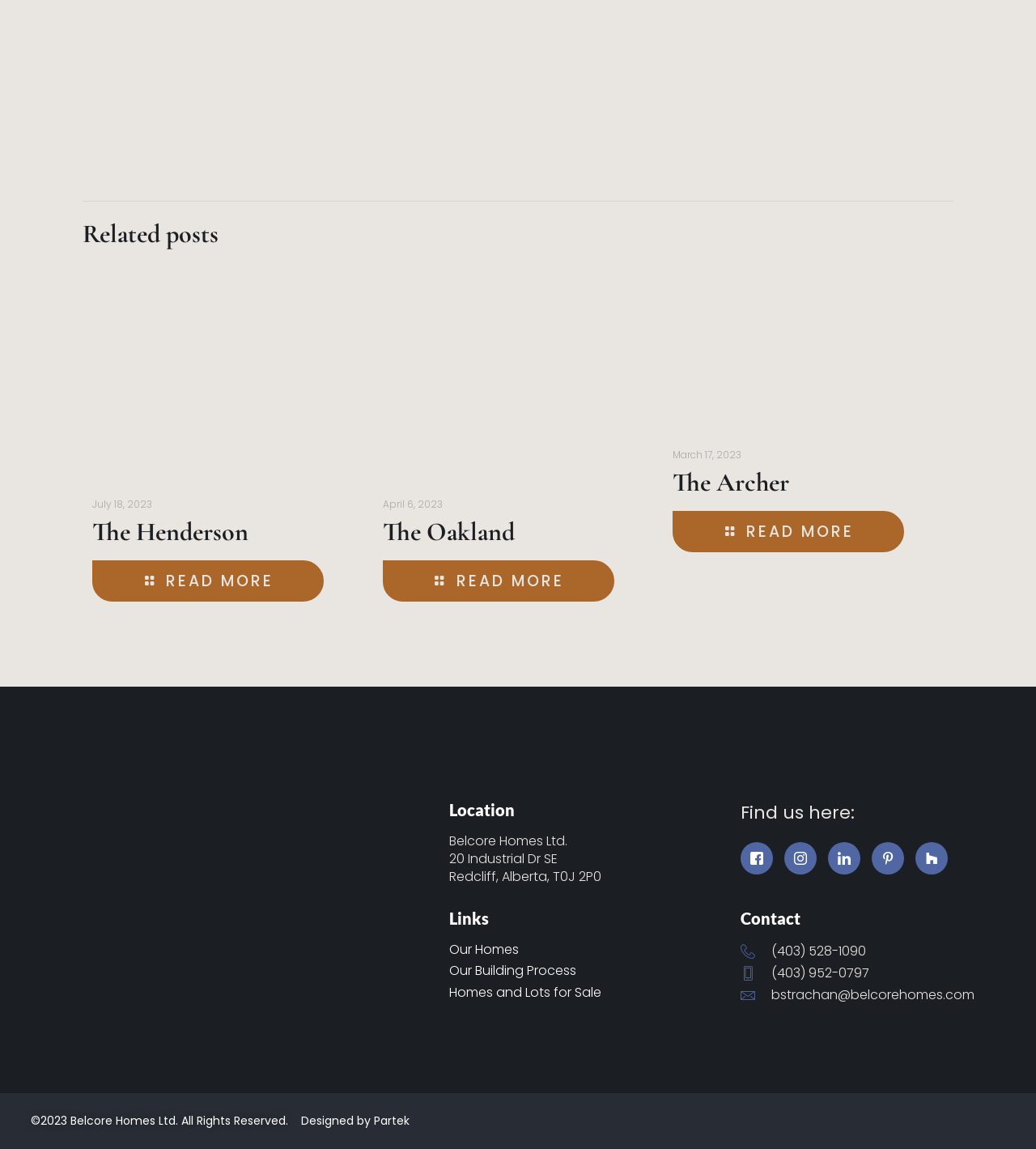How many social media links are there?
Using the image, provide a concise answer in one word or a short phrase.

5